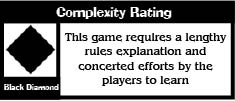What is required for players to learn the game Troyes?
Identify the answer in the screenshot and reply with a single word or phrase.

Lengthy rules explanation